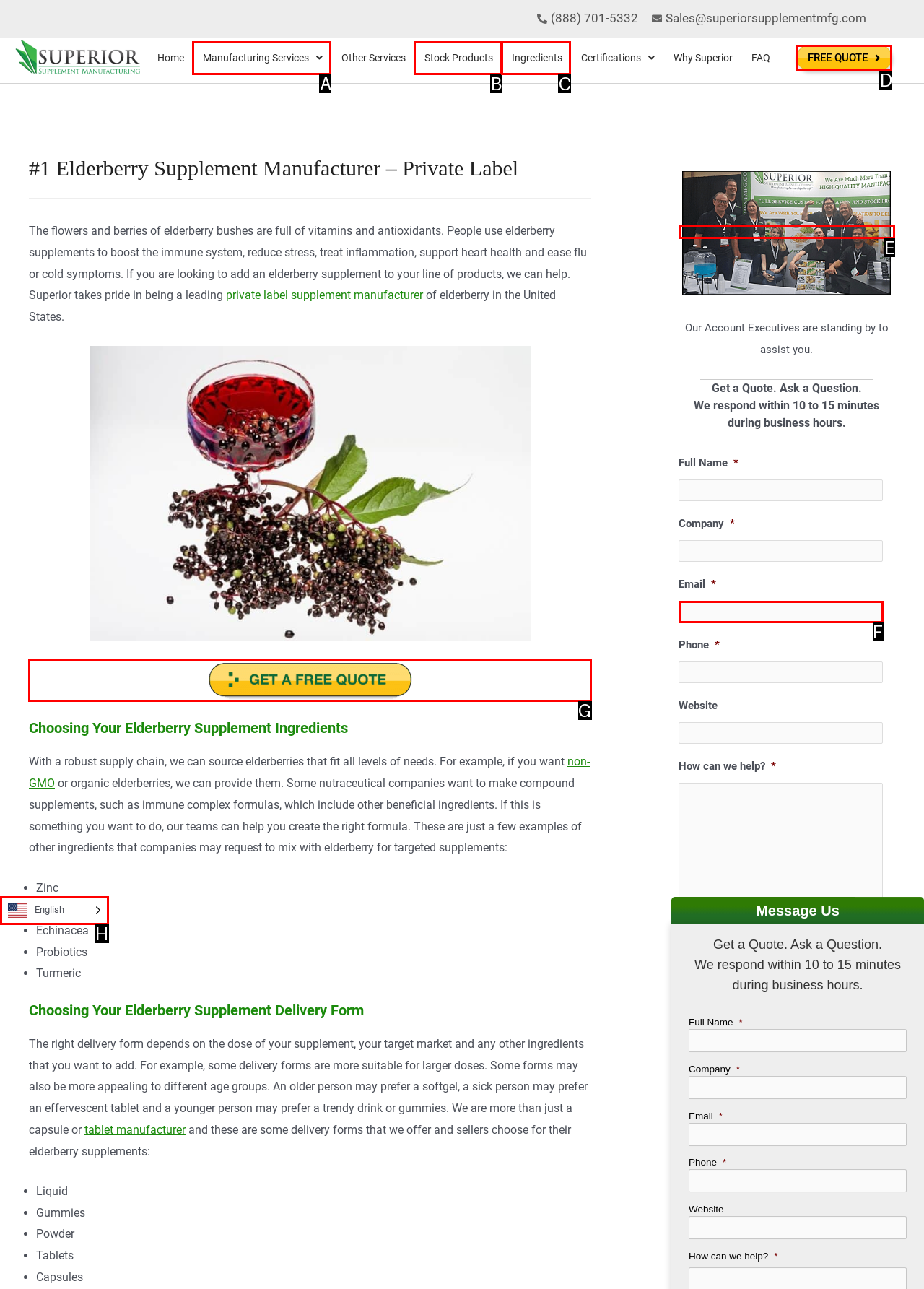Select the correct UI element to complete the task: Click the 'free quote' link
Please provide the letter of the chosen option.

G